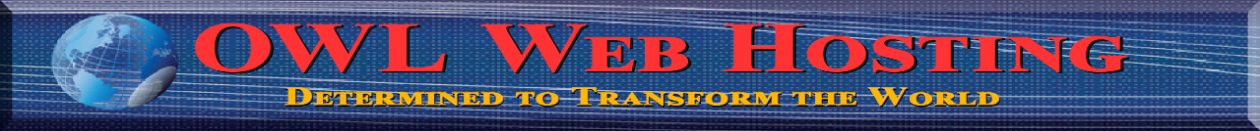Describe all the important aspects and features visible in the image.

The image prominently features the logo of "Owl Web Hosting," showcasing a stylized globe alongside the bold text "OWL WEB HOSTING" in striking red. Below the main title, the tagline "Determined to Transform the World" is presented in a vibrant yellow, emphasizing the company's mission. The background is a dynamic blue, interspersed with digital motifs that suggest innovation and global connectivity. This design reflects the company's commitment to providing reliable web hosting services aimed at making a positive impact on the online environment.